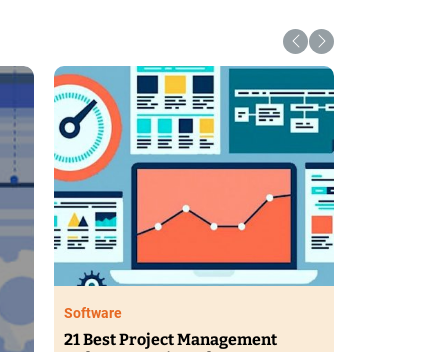What is the purpose of the graphic?
Refer to the image and provide a thorough answer to the question.

The question asks about the purpose of the graphic. The caption suggests that the graphic is designed to illustrate the essential tools and statistics used in effective project management, appealing to professionals seeking to optimize their project management processes.